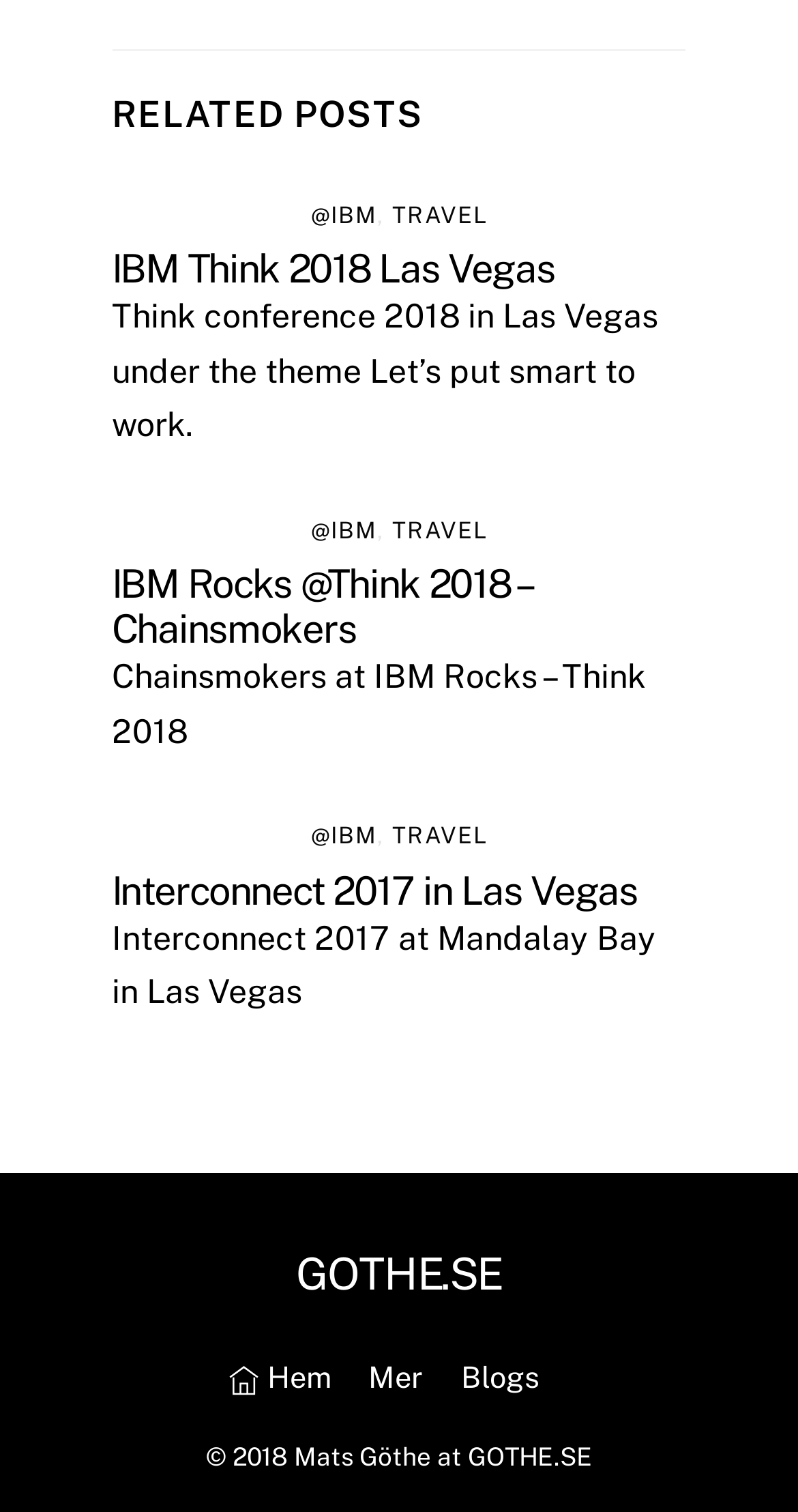Please identify the bounding box coordinates of where to click in order to follow the instruction: "visit the website GOTHE.SE".

[0.371, 0.825, 0.629, 0.86]